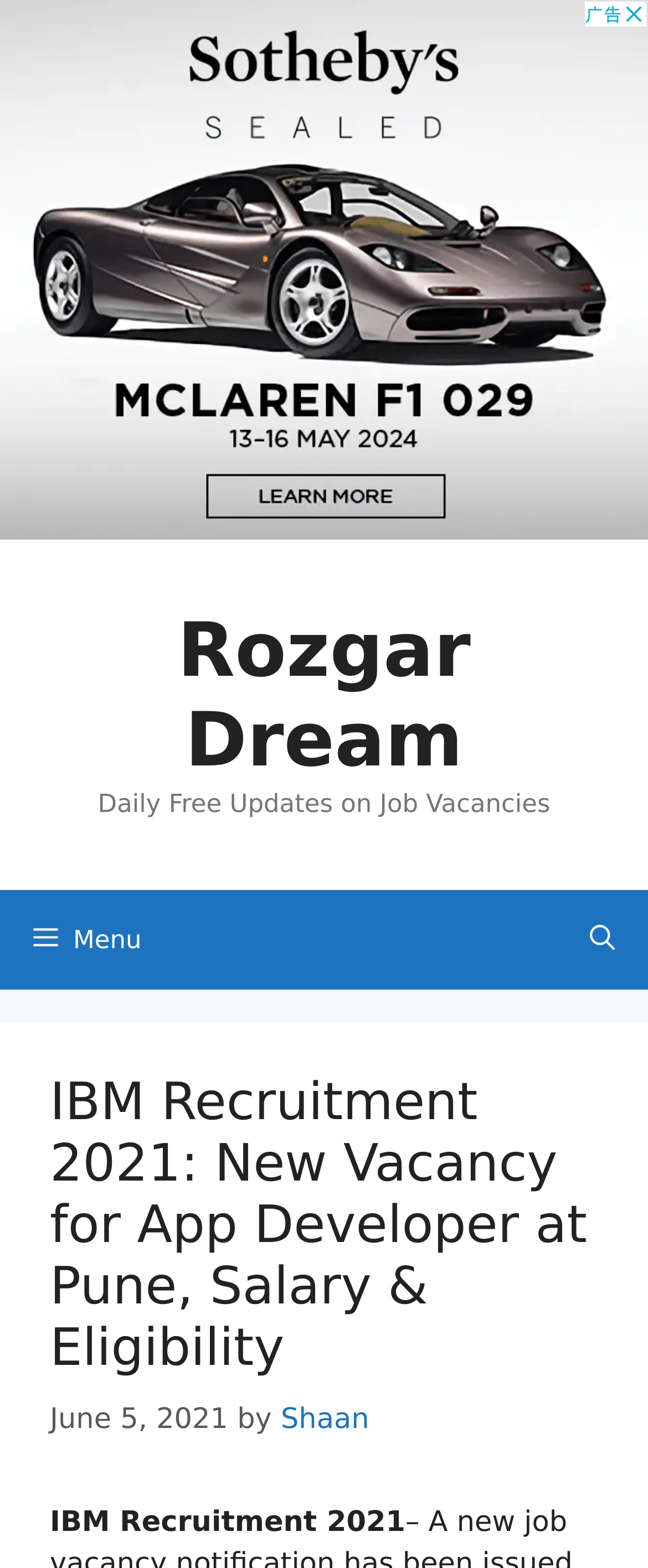Given the description of a UI element: "Menu", identify the bounding box coordinates of the matching element in the webpage screenshot.

[0.0, 0.567, 0.27, 0.631]